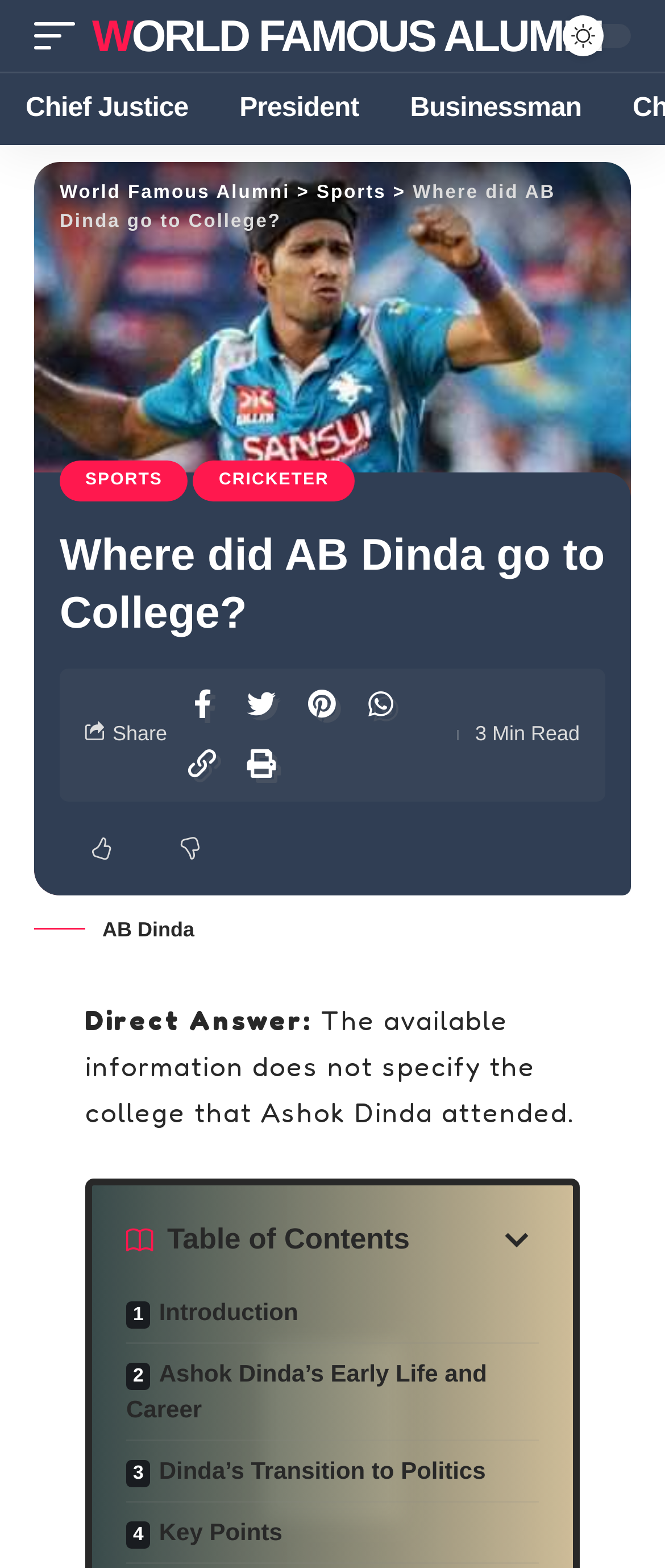Refer to the image and provide a thorough answer to this question:
What is the estimated reading time of the article?

The webpage has a static text '3 Min Read' at the bottom of the header section, indicating the estimated reading time of the article.